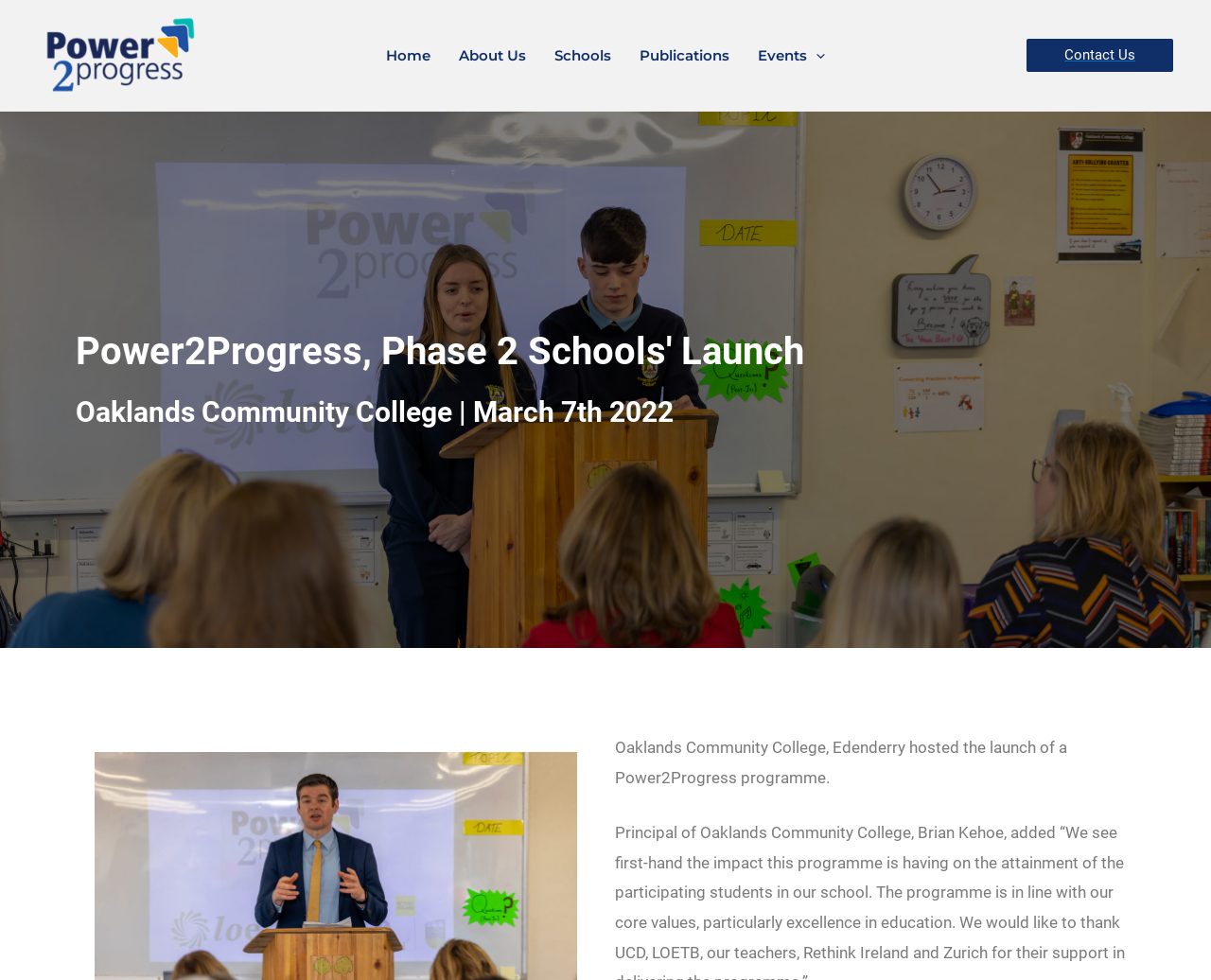Please provide a comprehensive response to the question below by analyzing the image: 
What is the name of the programme that was launched?

By looking at the webpage, I can see that the text 'Oaklands Community College, Edenderry hosted the launch of a Power2Progress programme.' is a static text element, which indicates that the programme that was launched is the Power2Progress programme.